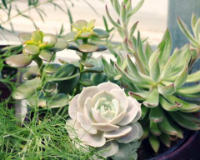What is the atmosphere conveyed by the image?
Look at the image and construct a detailed response to the question.

The overall composition of the image exudes a sense of tranquility and harmony, making it an ideal representation of modern indoor gardening, which suggests that the atmosphere conveyed by the image is one of tranquility and harmony.